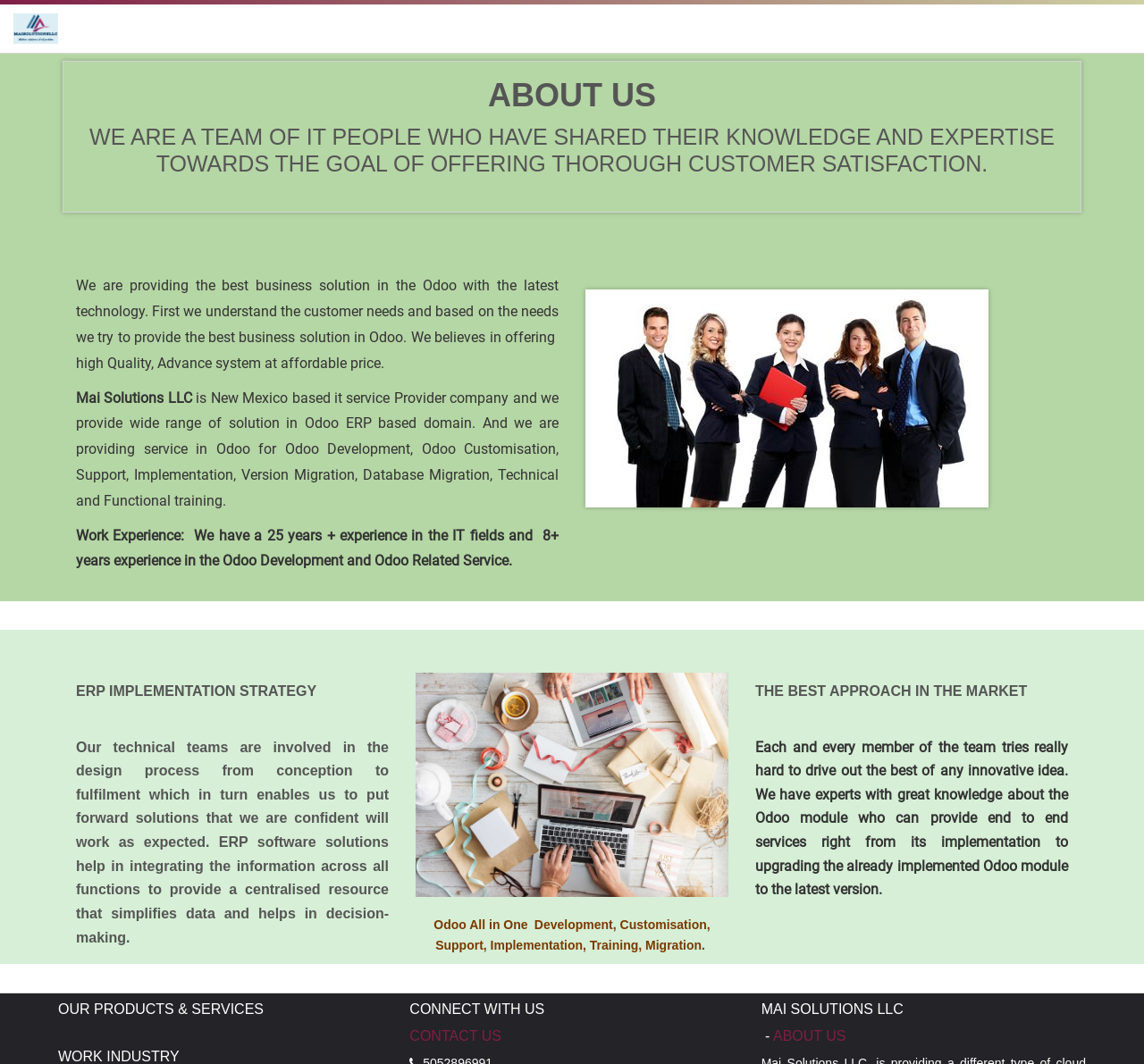Using a single word or phrase, answer the following question: 
What is the purpose of ERP software solutions?

Integrating information